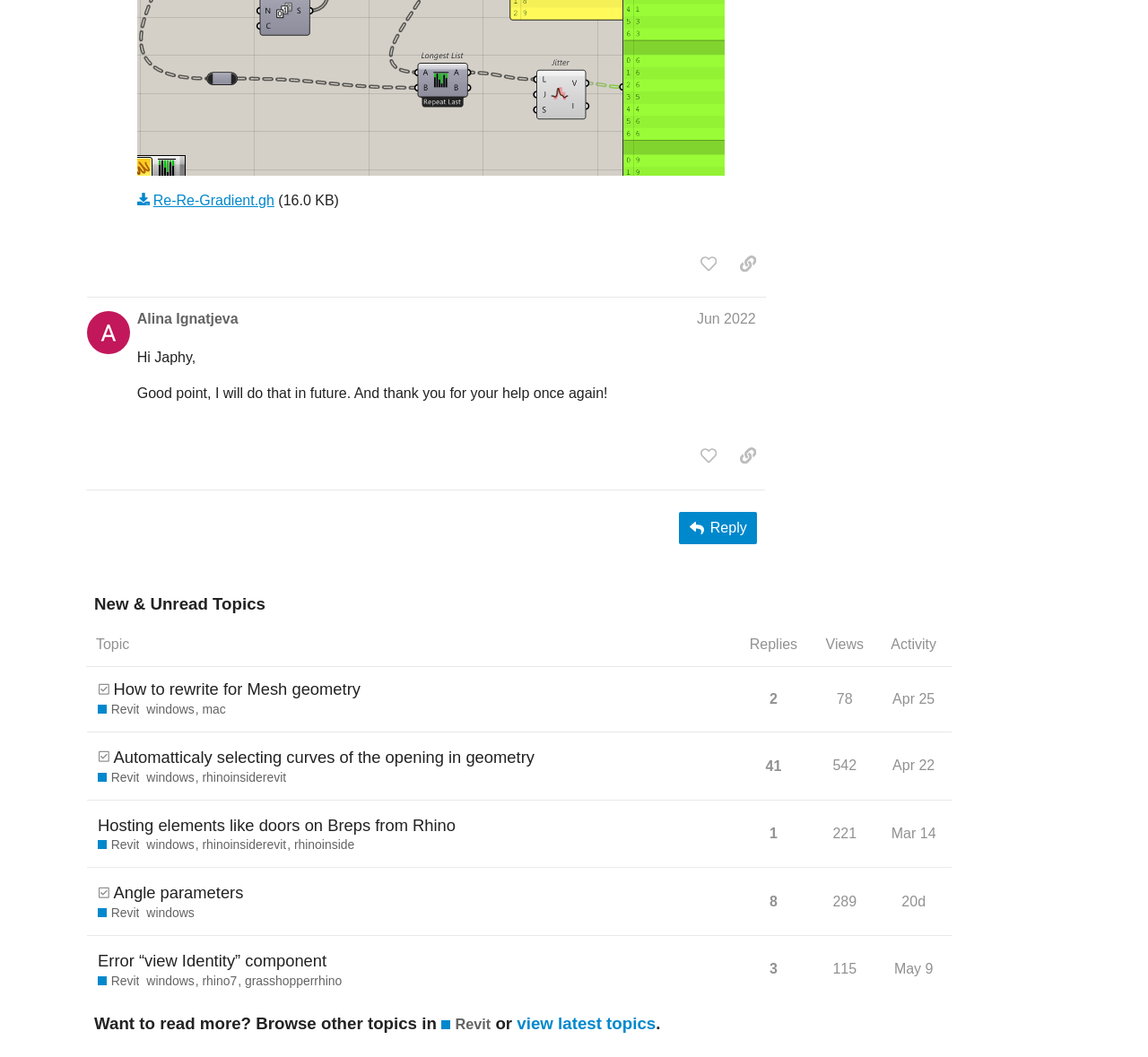Provide your answer in one word or a succinct phrase for the question: 
What is the view count of the topic 'How to rewrite for Mesh geometry Revit Tags'?

78